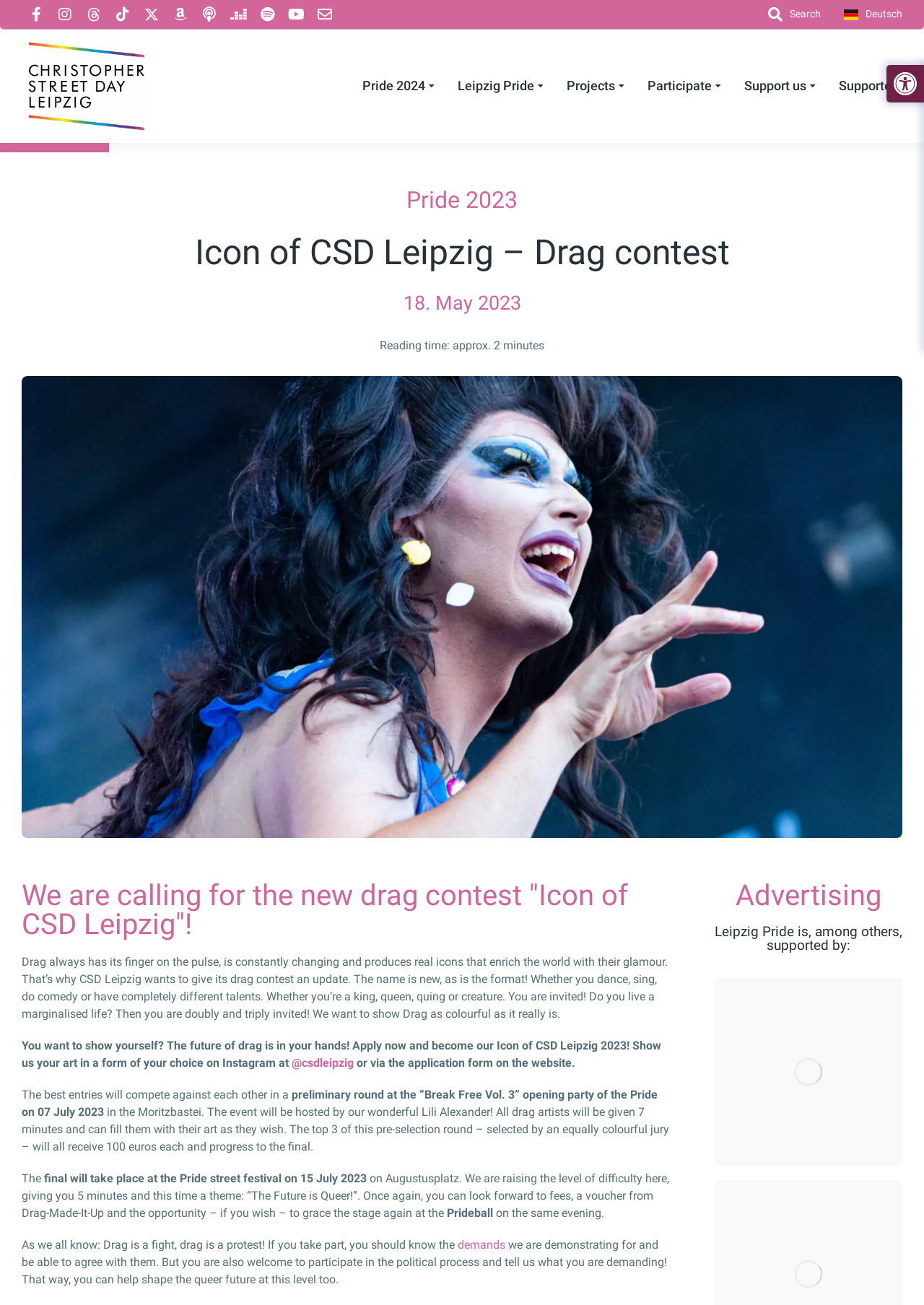Where will the final of the drag contest take place?
Please give a detailed and elaborate answer to the question.

The location of the final can be found in the text 'final will take place at the Pride street festival on 15 July 2023 on Augustusplatz.' which is located at the bottom of the webpage.